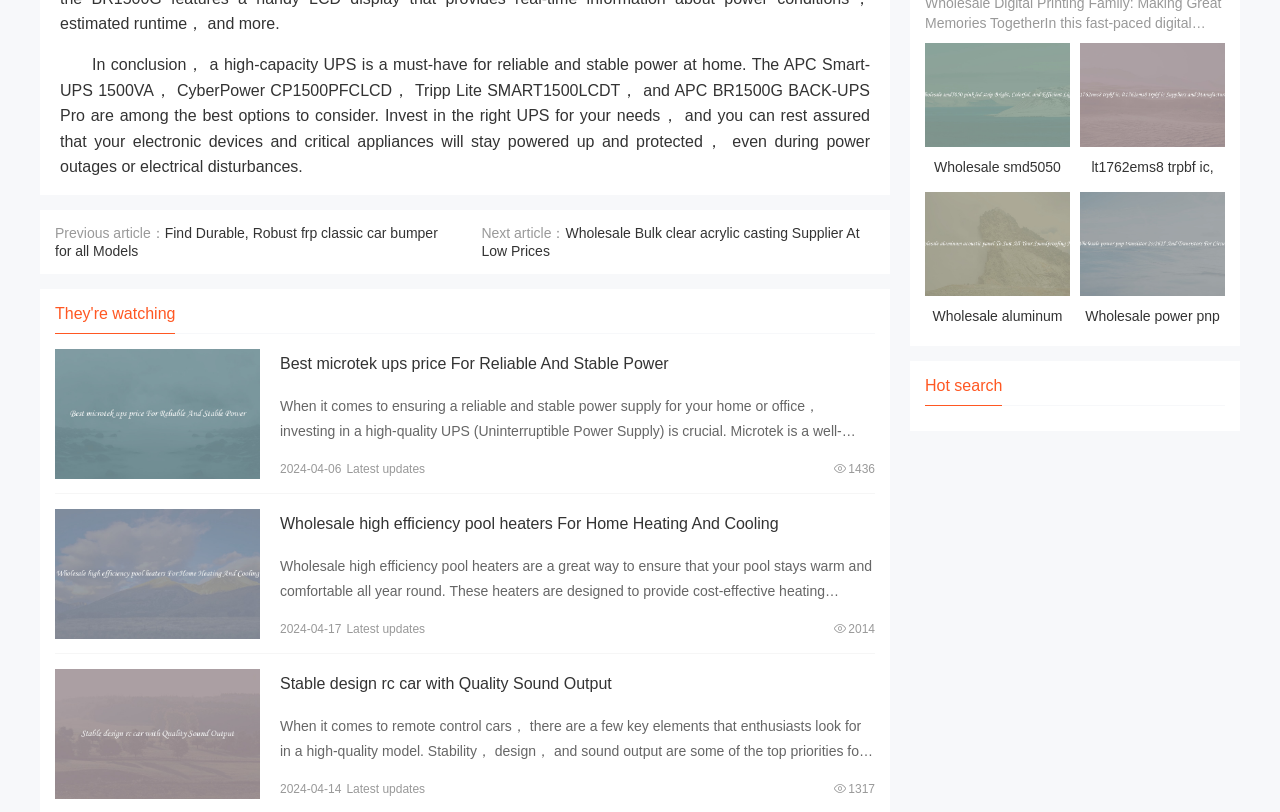Predict the bounding box coordinates of the UI element that matches this description: "View details". The coordinates should be in the format [left, top, right, bottom] with each value between 0 and 1.

[0.043, 0.627, 0.203, 0.787]